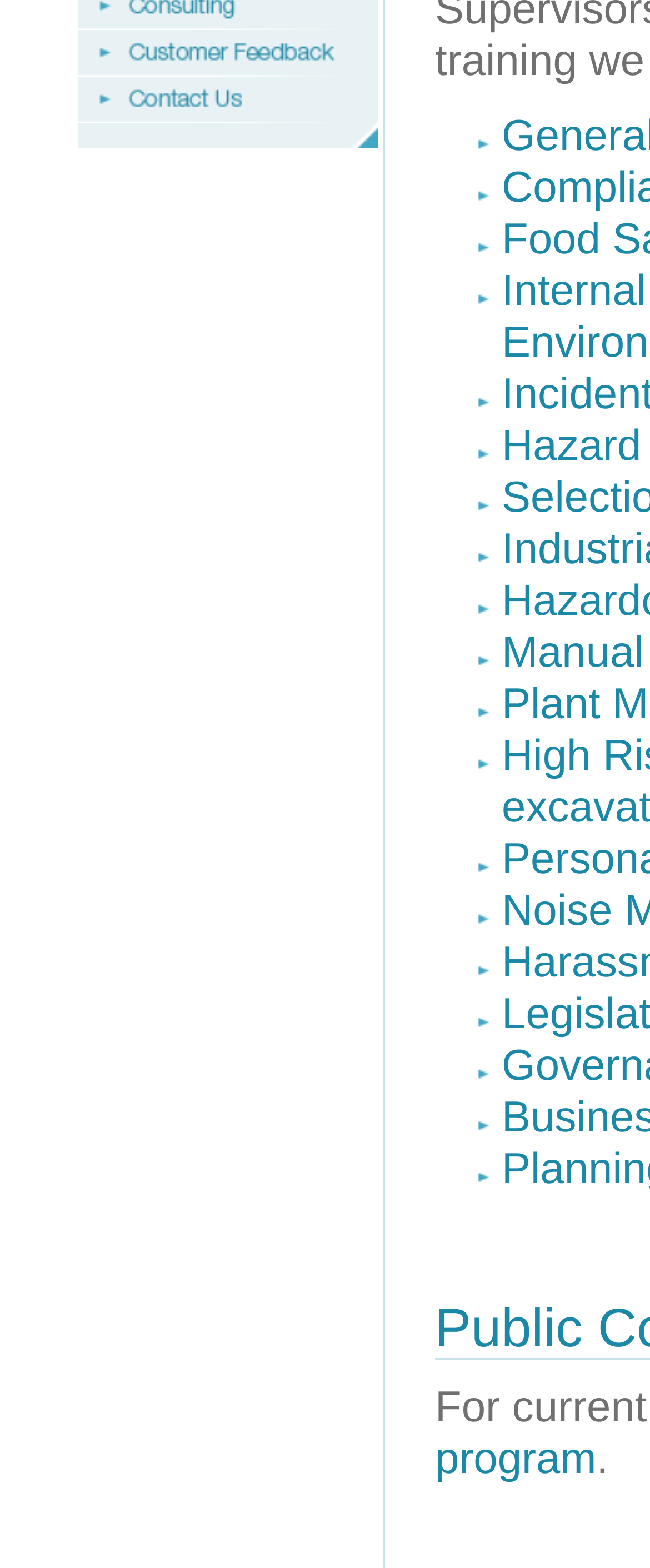Using the webpage screenshot and the element description alt="Contact Us" name="Image25", determine the bounding box coordinates. Specify the coordinates in the format (top-left x, top-left y, bottom-right x, bottom-right y) with values ranging from 0 to 1.

[0.121, 0.065, 0.582, 0.083]